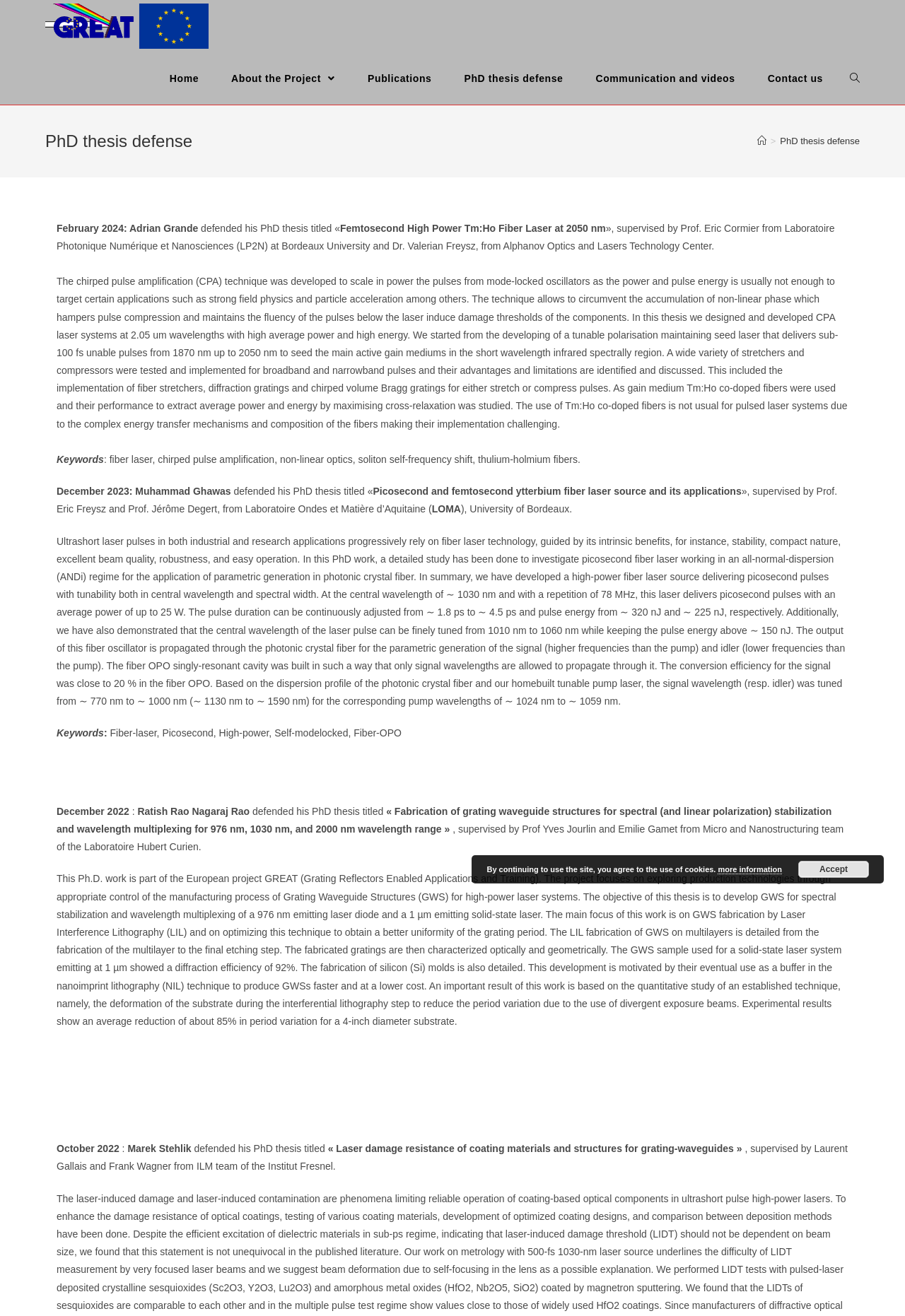What is the name of the project that Marek Stehlik's PhD thesis is part of?
With the help of the image, please provide a detailed response to the question.

I found the answer by reading the text content of the webpage, specifically the section that describes Marek Stehlik's PhD thesis defense. The text mentions that Marek Stehlik defended his PhD thesis titled 'Laser damage resistance of coating materials and structures for grating-waveguides' which is part of the European project GREAT.